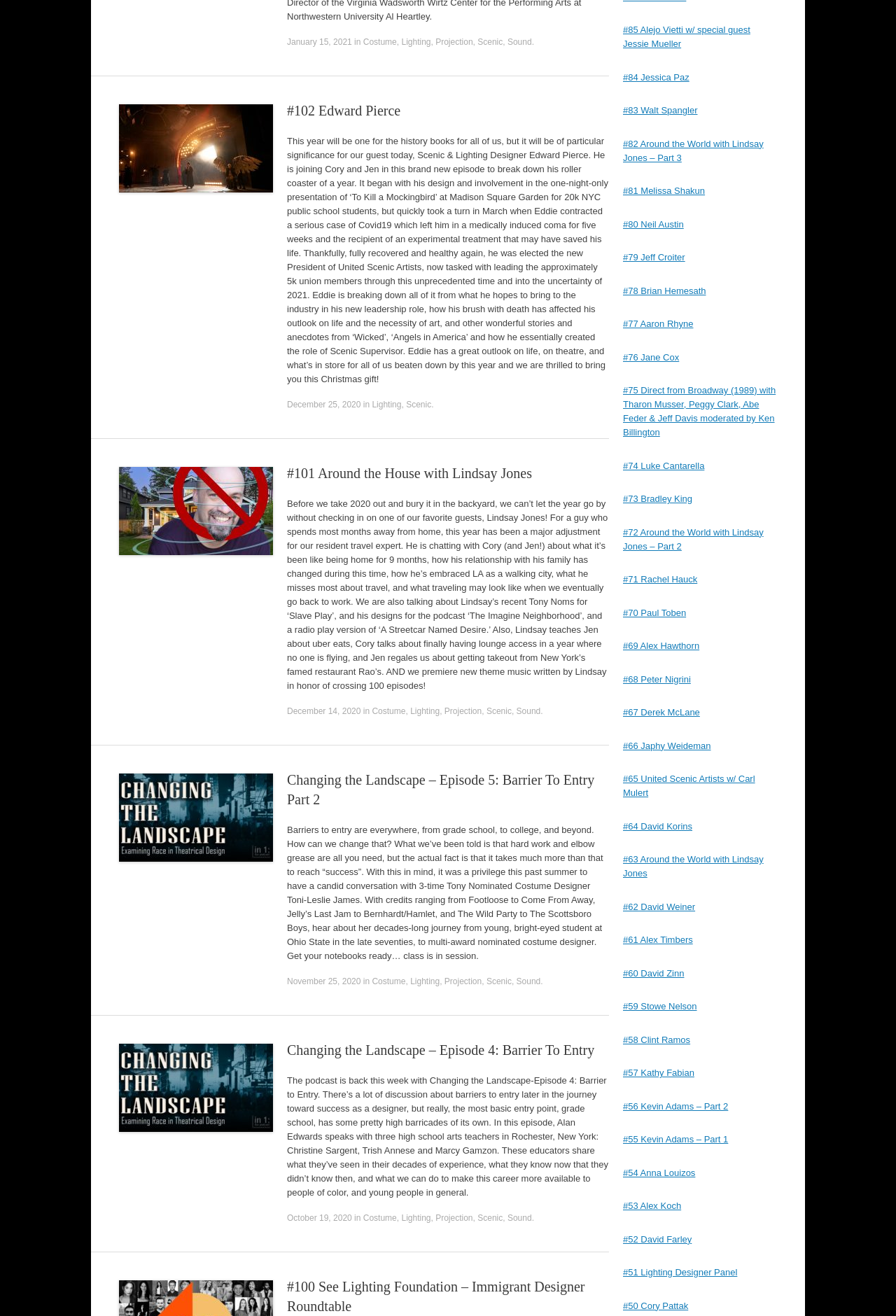Identify the bounding box of the HTML element described as: "#78 Brian Hemesath".

[0.695, 0.217, 0.788, 0.225]